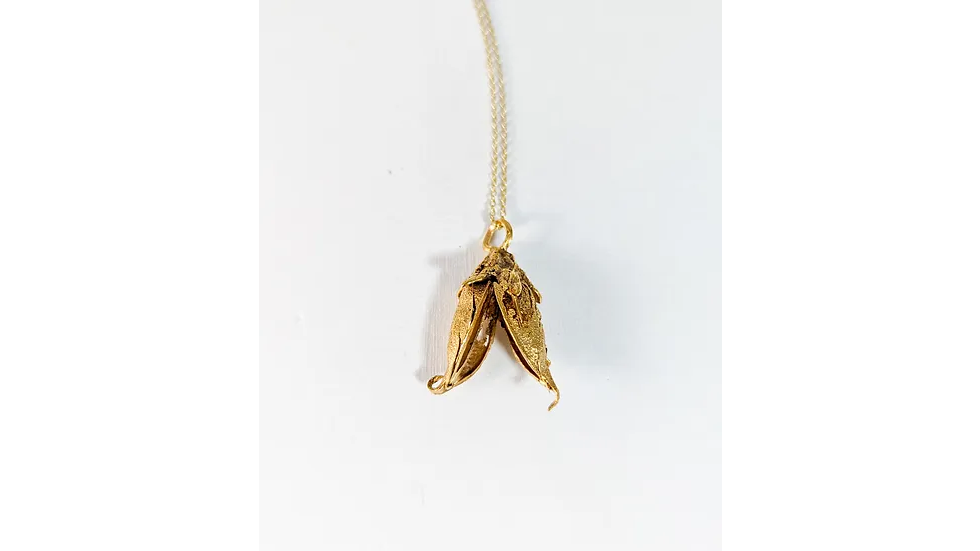Give an in-depth summary of the scene depicted in the image.

This image showcases an exquisite piece of art jewelry, titled "Hollow Pod." The pendant features a delicate design inspired by natural elements, particularly the intricate shapes of empty seed pods, which are beautifully crafted to capture their organic essence. With a gold finish that highlights its fine detailing, the pendant hangs gracefully from a slender chain. 

The design evokes a sense of connection to nature, symbolizing a journey and the beauty found in simplicity. This enchanting piece is not just a decoration but a statement of artistry and craftsmanship, appealing to those who appreciate the fusion of nature and elegant jewelry design.